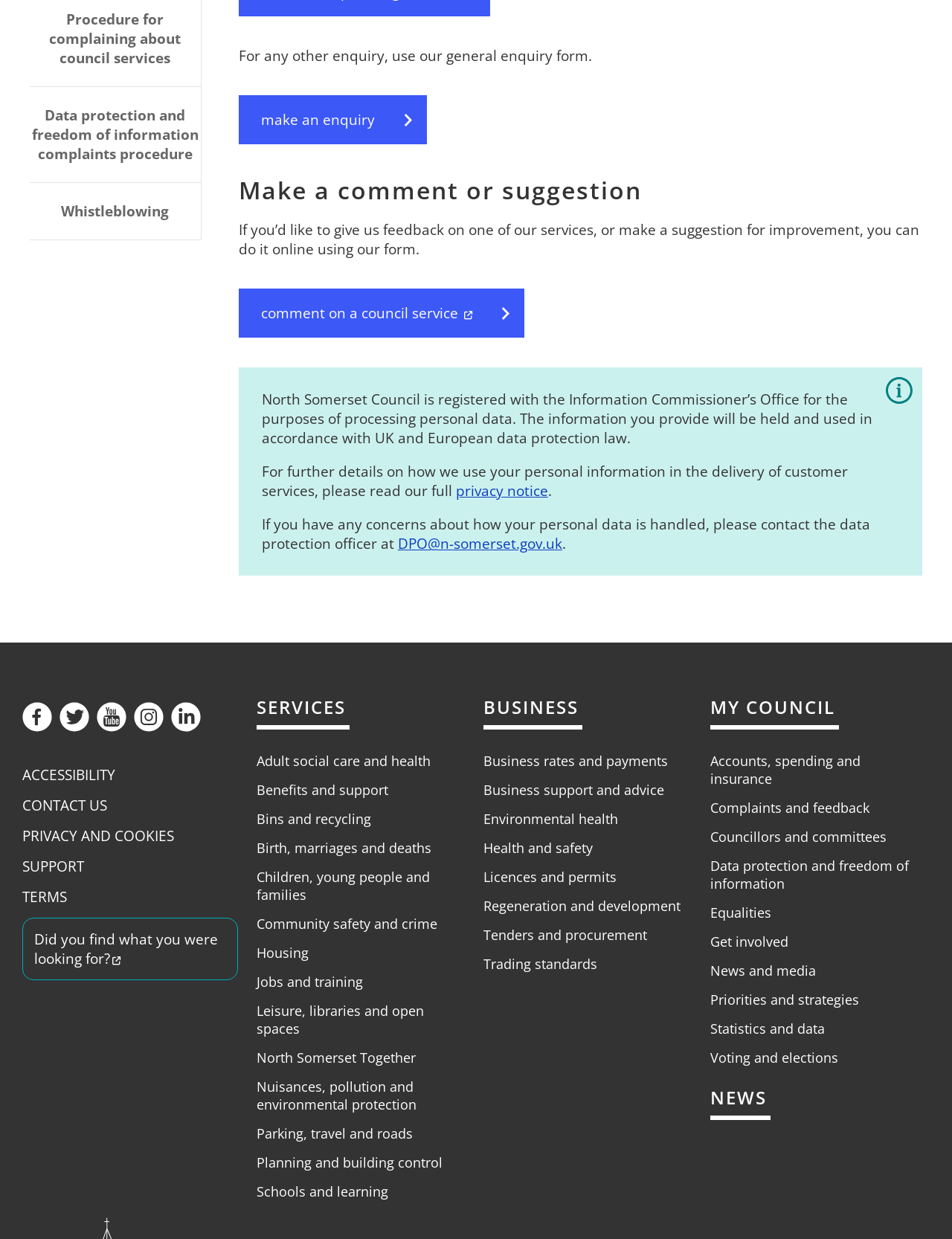What social media platforms does the council have?
Based on the visual, give a brief answer using one word or a short phrase.

Facebook, Twitter, Youtube, Instagram, LinkedIn